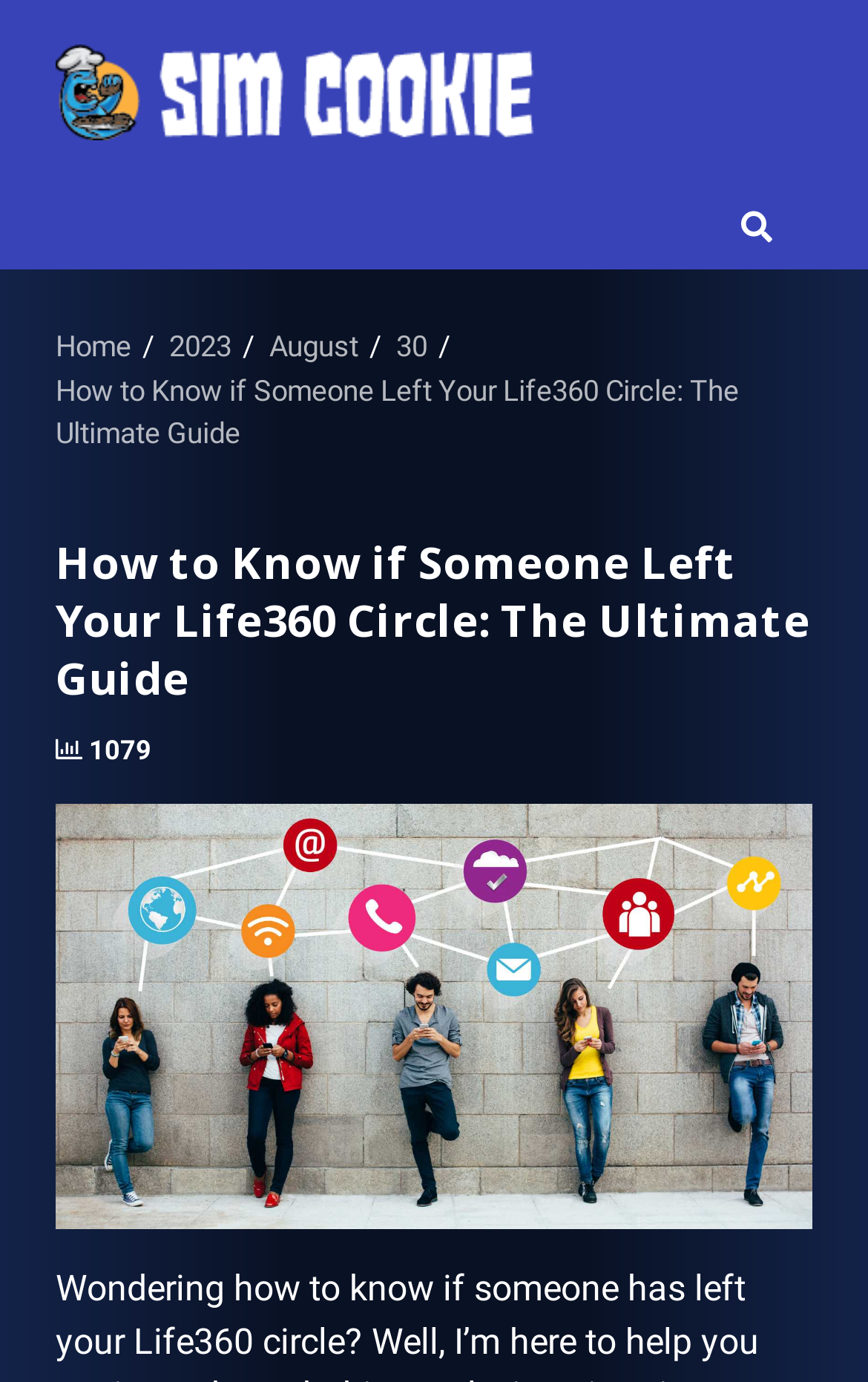How many links are there in the breadcrumbs?
Please answer the question as detailed as possible based on the image.

The breadcrumbs contain 5 links, which are 'Home', '2023', 'August', '30', and the title of the webpage. Each of them is a separate link.